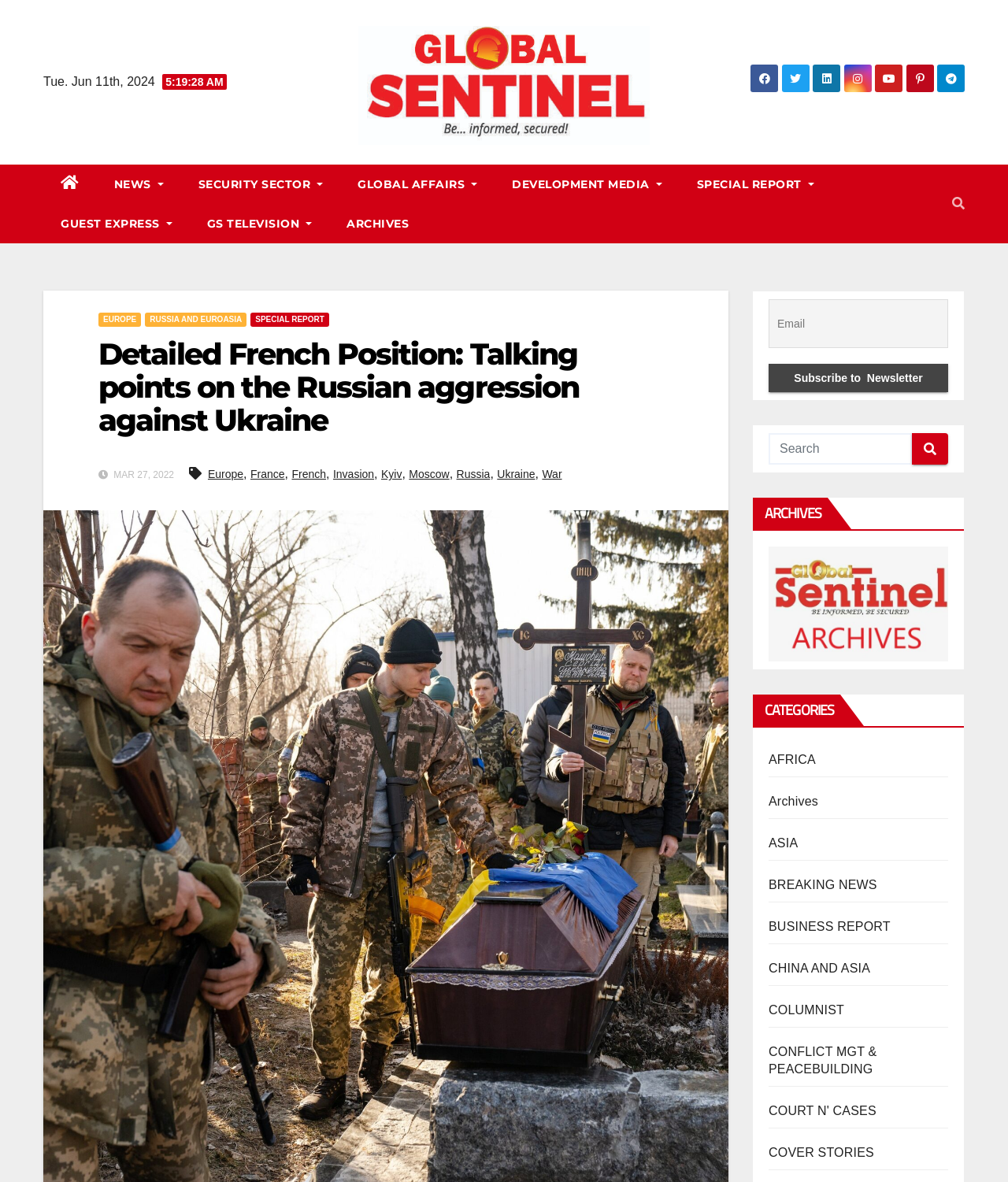Look at the image and write a detailed answer to the question: 
What is the category of the news article?

I found the category of the news article by looking at the link elements below the main heading of the webpage. One of the links says 'Europe', which suggests that the article belongs to this category.